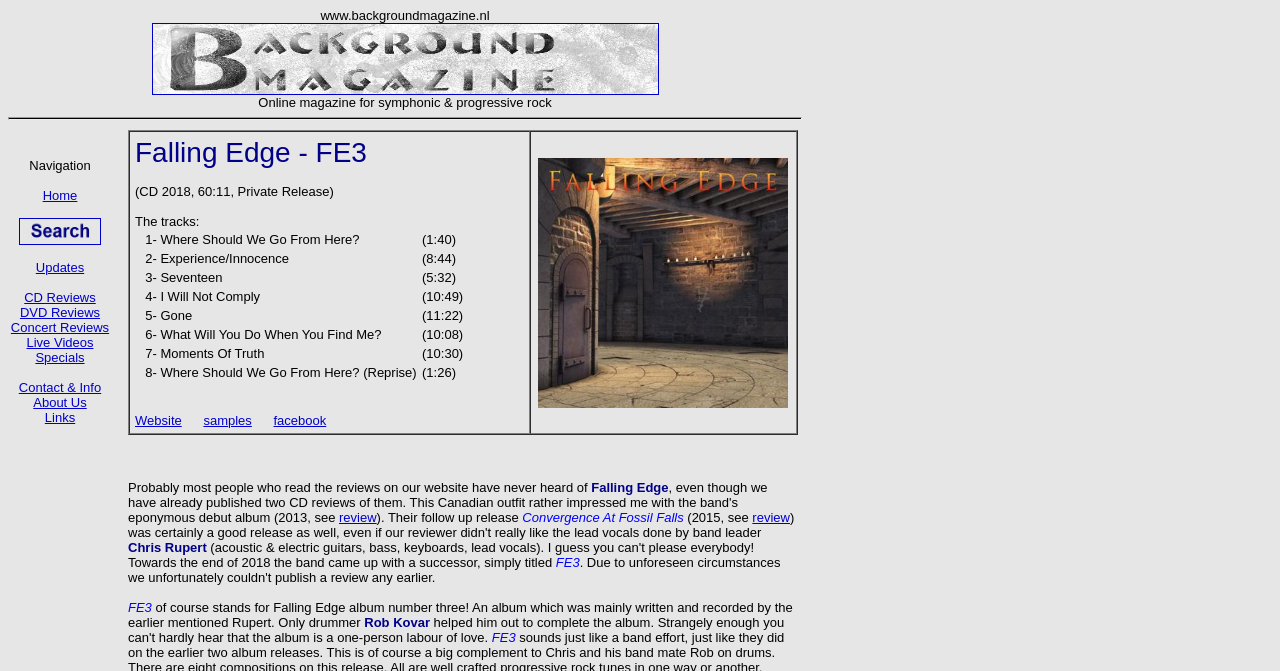Identify the coordinates of the bounding box for the element described below: "samples". Return the coordinates as four float numbers between 0 and 1: [left, top, right, bottom].

[0.159, 0.615, 0.197, 0.638]